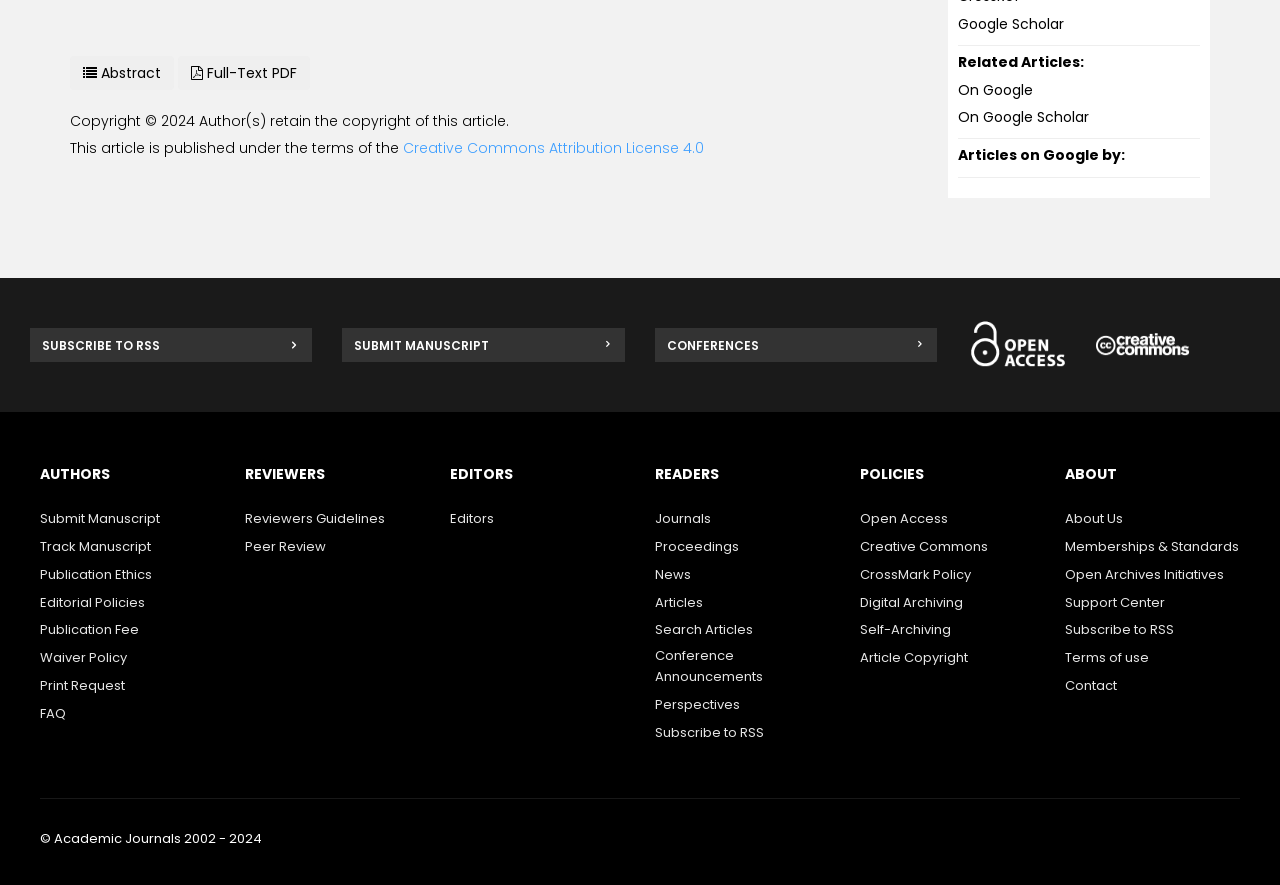Please provide a comprehensive response to the question below by analyzing the image: 
What is the copyright year of this article?

The copyright year of this article can be found in the static text element 'Copyright © 2024 Author(s) retain the copyright of this article.' at the top of the webpage.